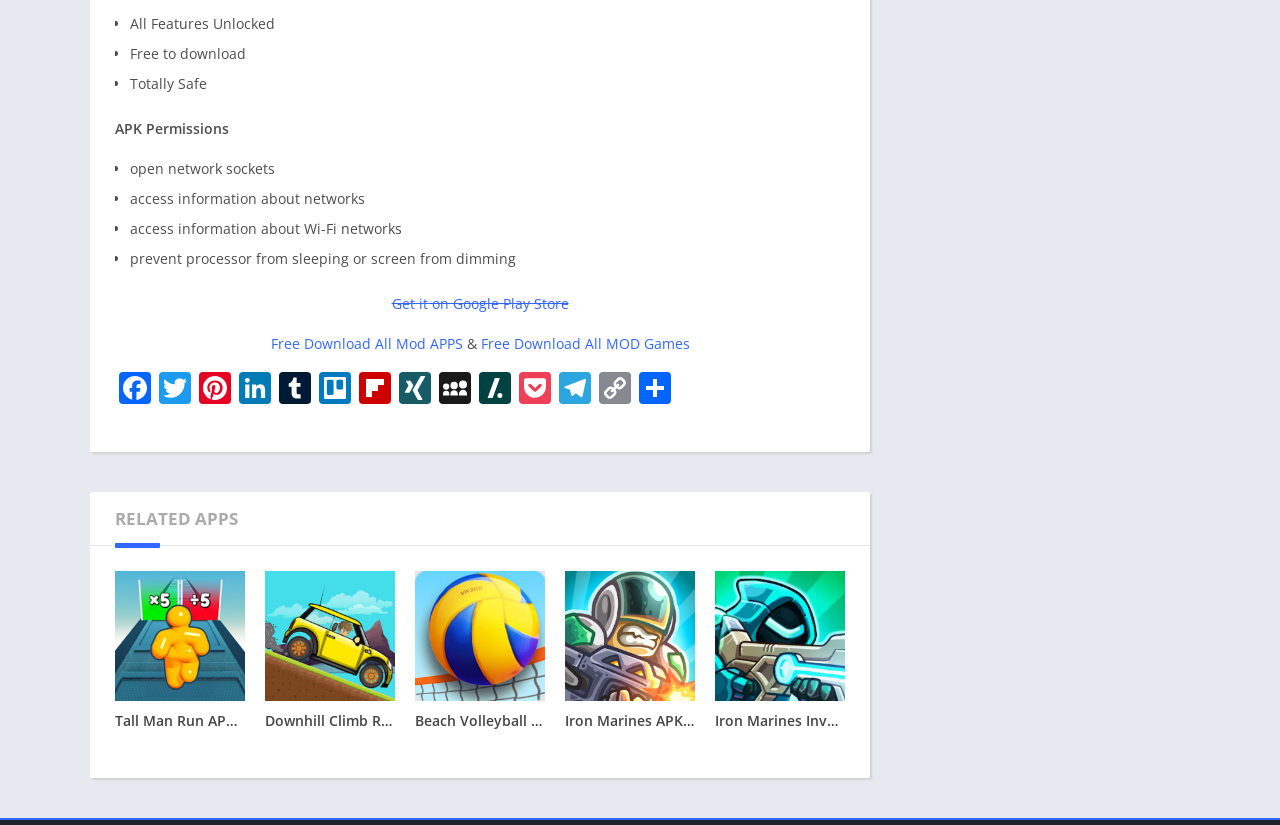Predict the bounding box of the UI element based on this description: "Telegram".

[0.434, 0.451, 0.465, 0.495]